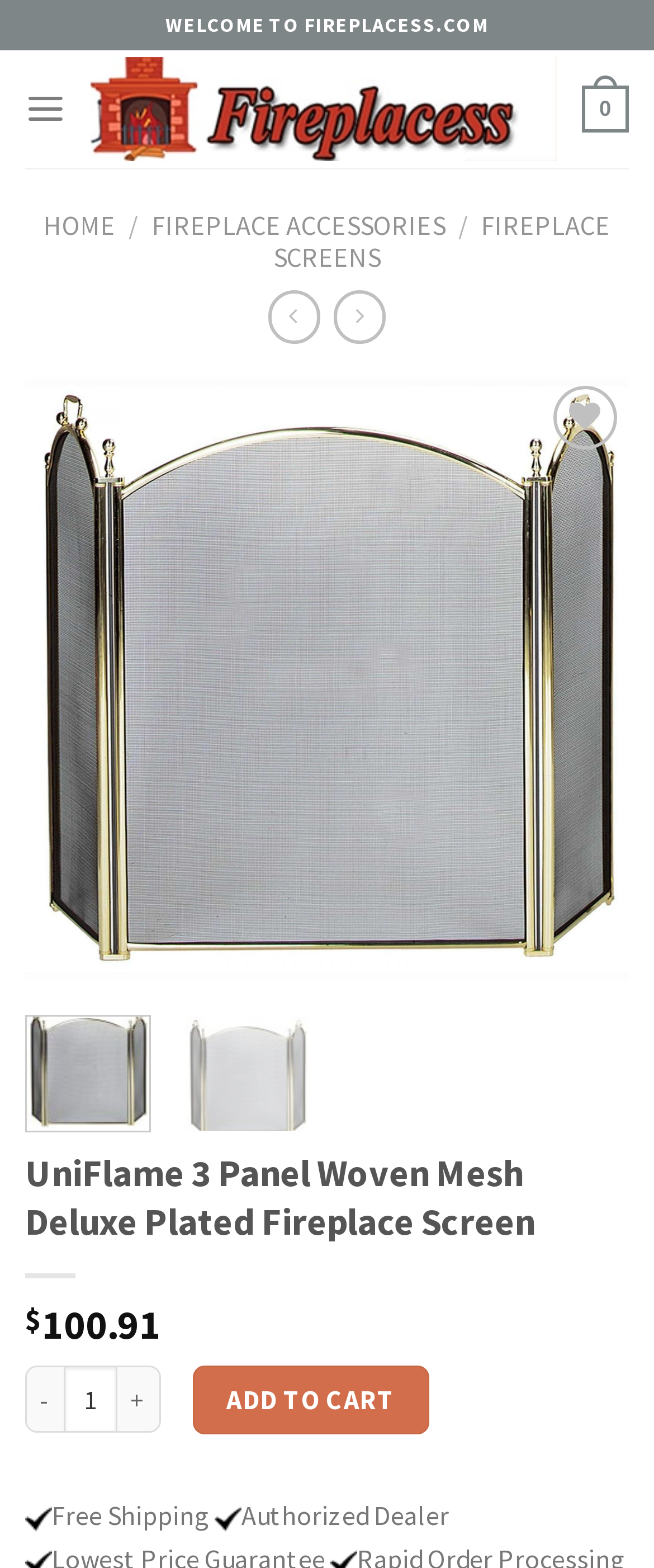Calculate the bounding box coordinates of the UI element given the description: "See details here".

None